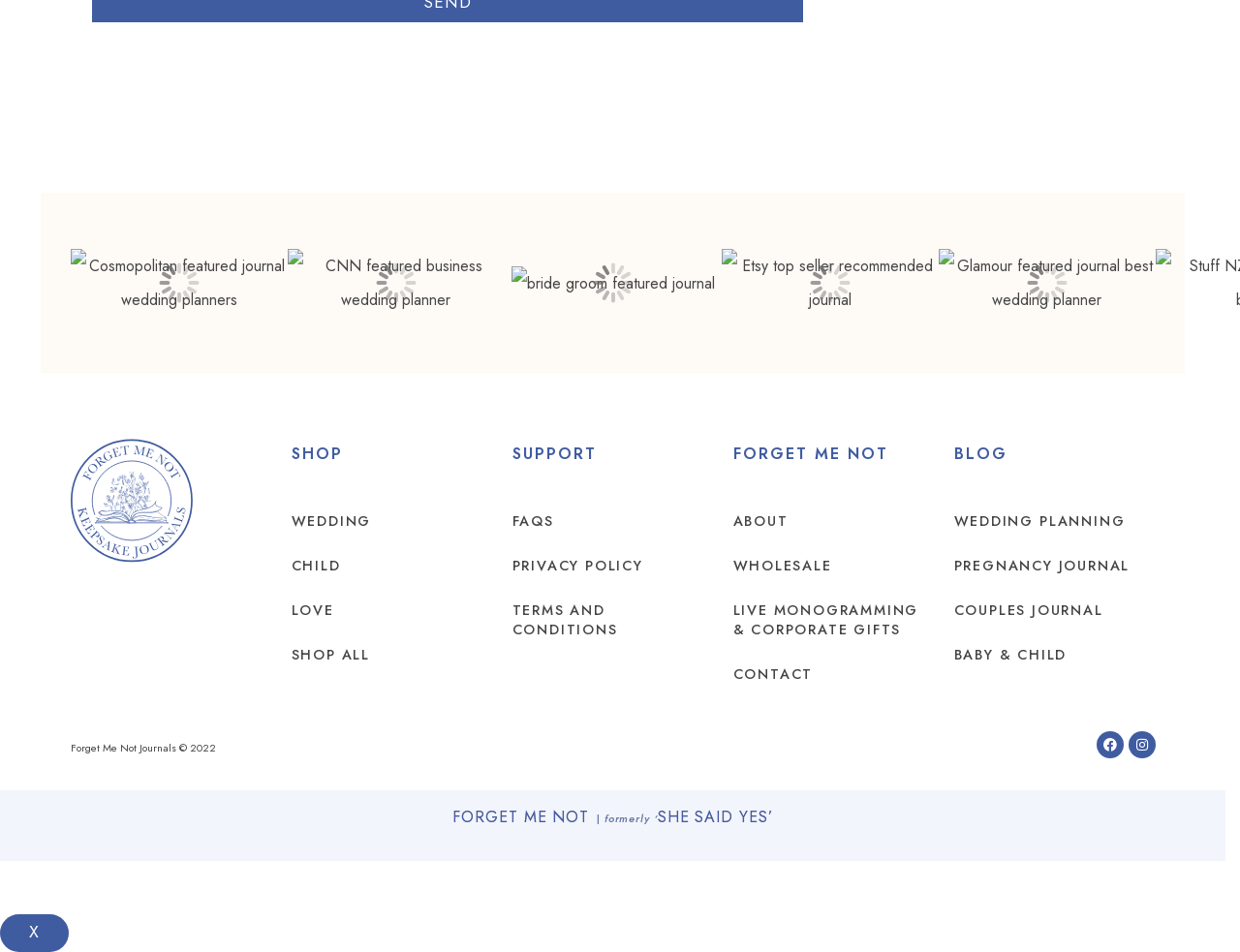Please identify the bounding box coordinates of the element on the webpage that should be clicked to follow this instruction: "Click the 'Facebook' link". The bounding box coordinates should be given as four float numbers between 0 and 1, formatted as [left, top, right, bottom].

[0.884, 0.768, 0.906, 0.797]